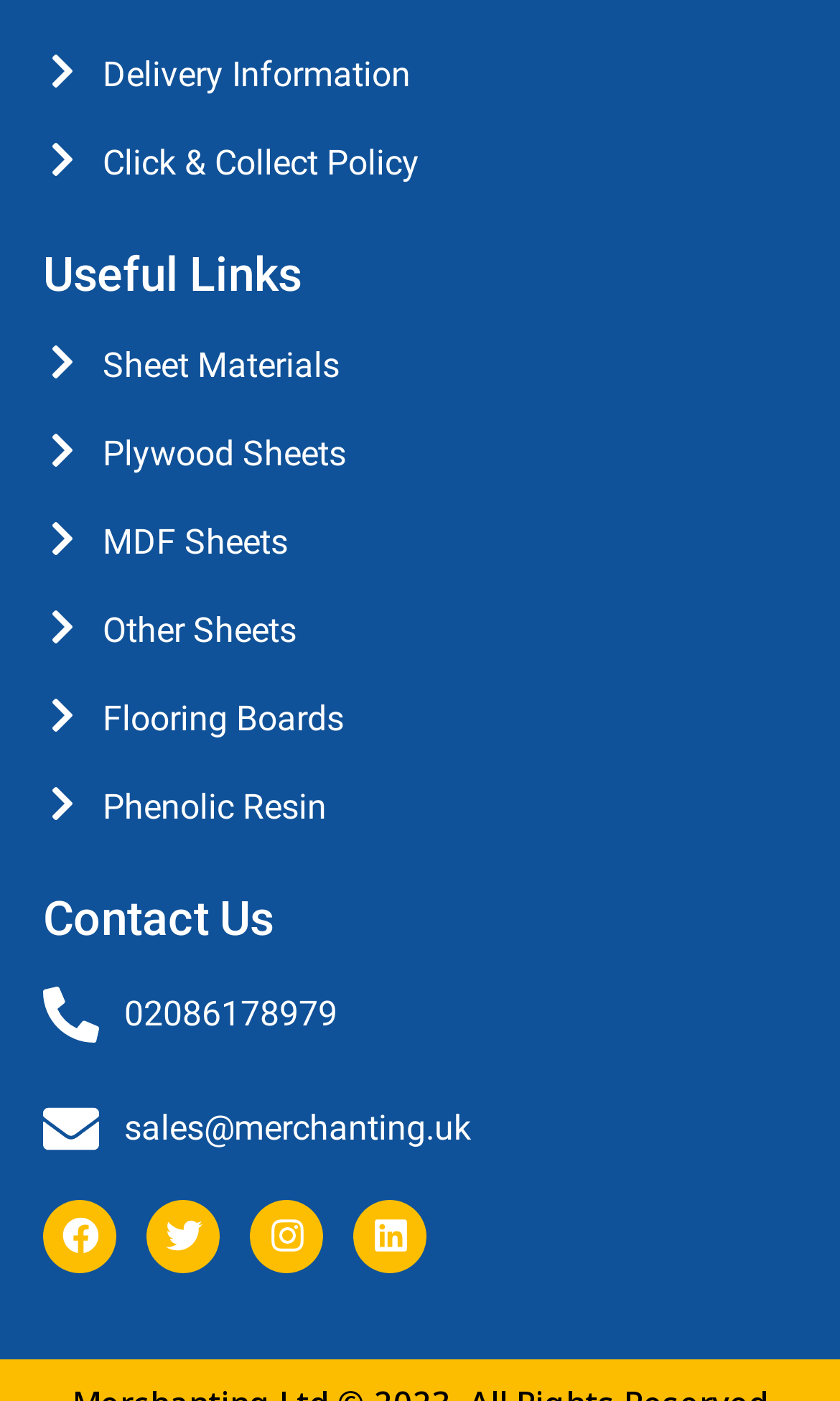Can you identify the bounding box coordinates of the clickable region needed to carry out this instruction: 'Send an email to sales'? The coordinates should be four float numbers within the range of 0 to 1, stated as [left, top, right, bottom].

[0.051, 0.785, 0.949, 0.825]